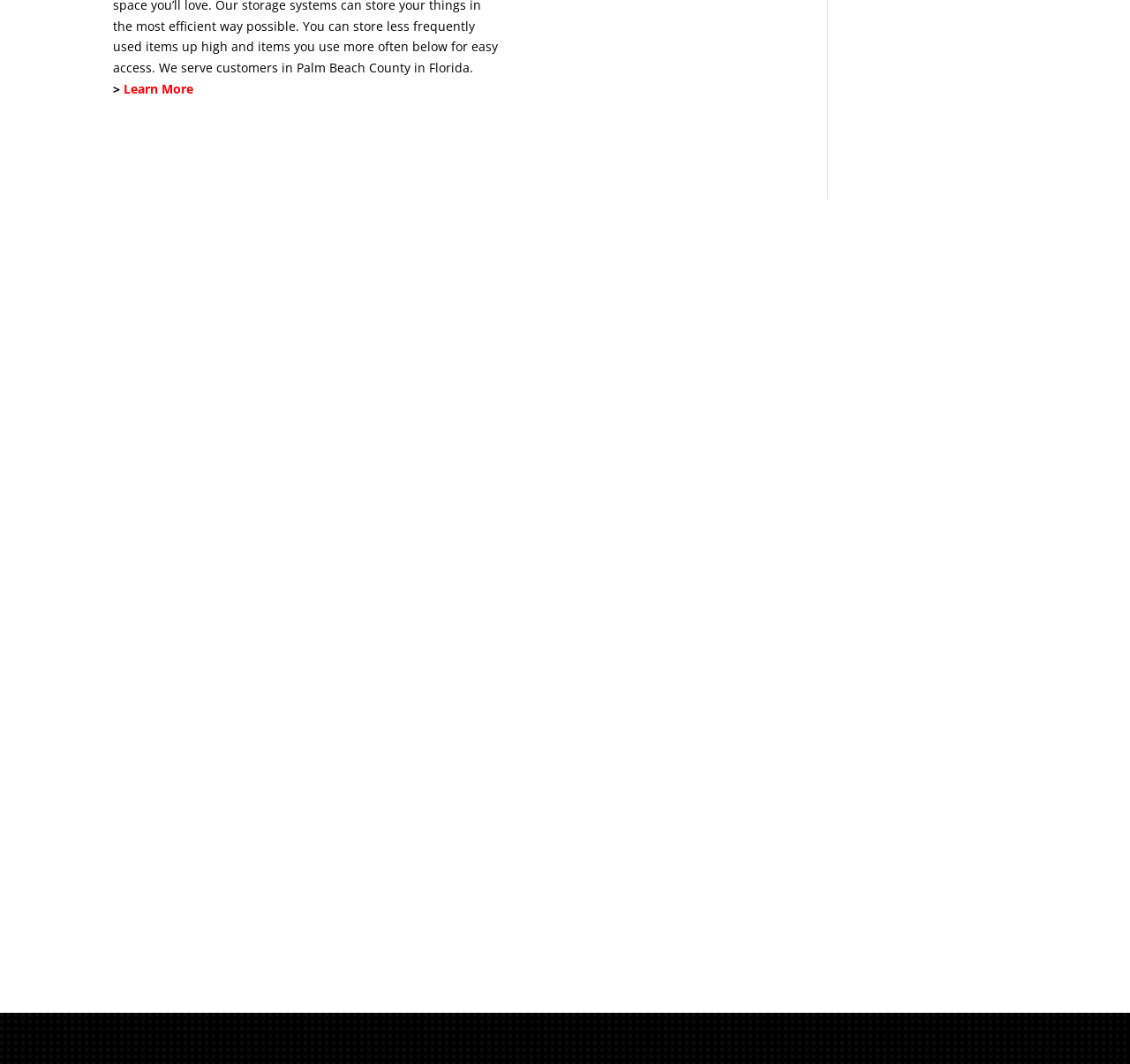Show the bounding box coordinates of the region that should be clicked to follow the instruction: "Subscribe with email."

[0.663, 0.762, 0.9, 0.805]